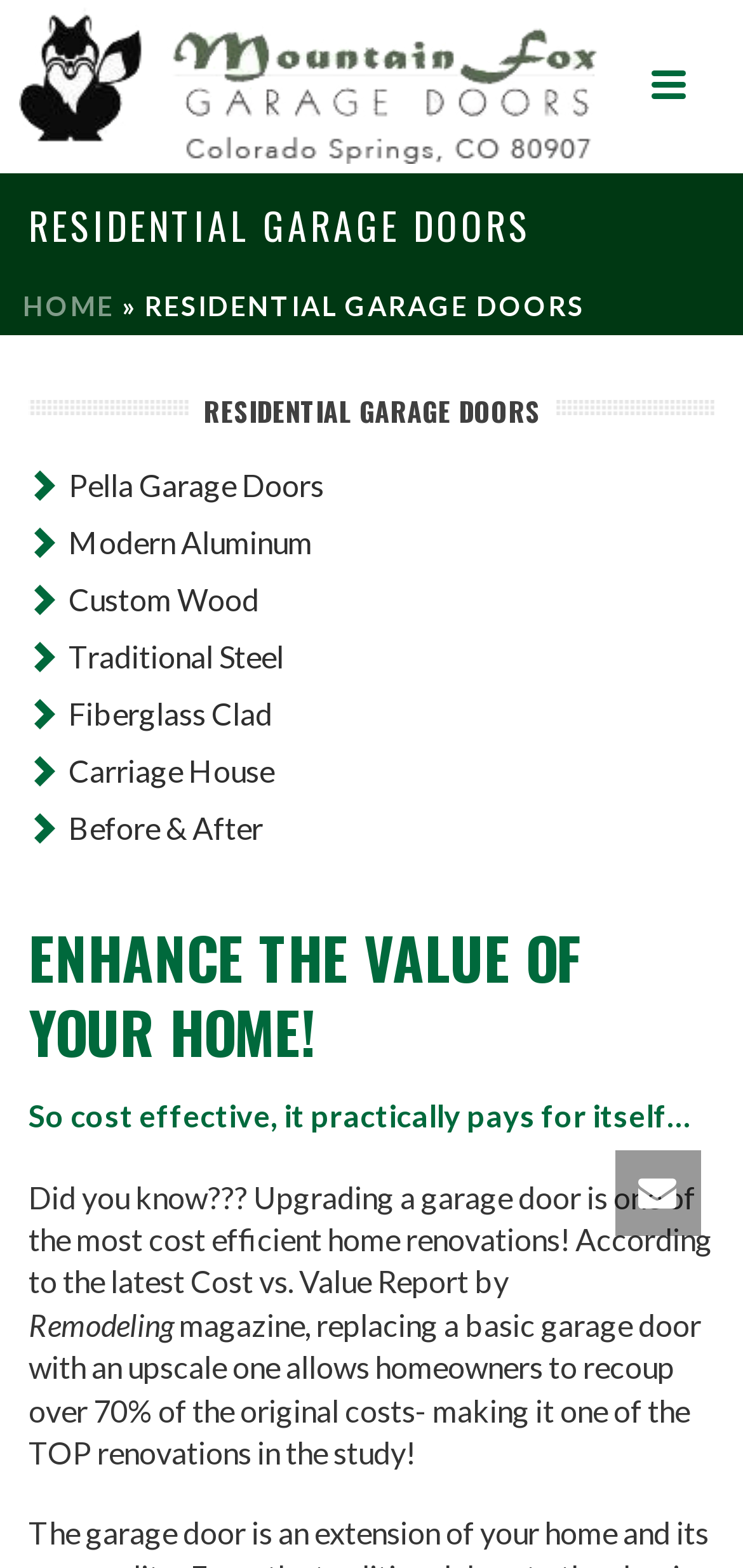What is the theme of the second heading?
Based on the image, provide a one-word or brief-phrase response.

Home value